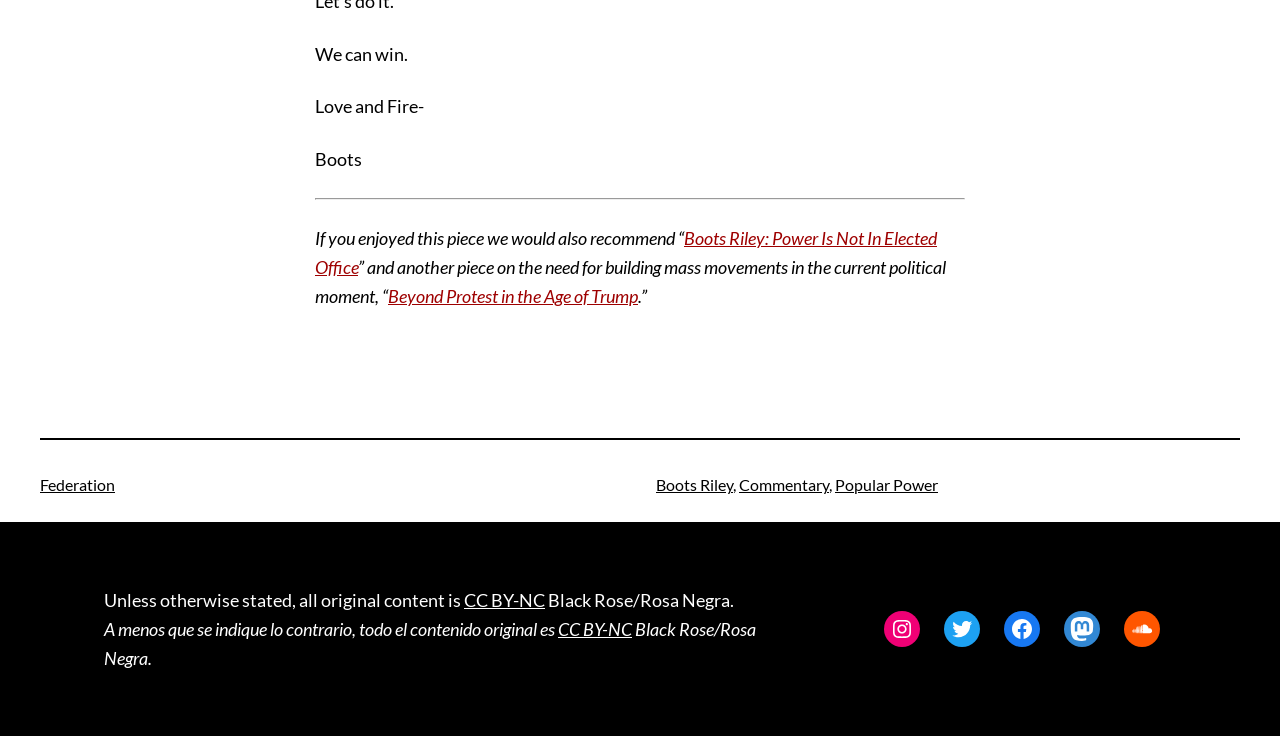Using the description "Twitter", predict the bounding box of the relevant HTML element.

[0.738, 0.83, 0.766, 0.879]